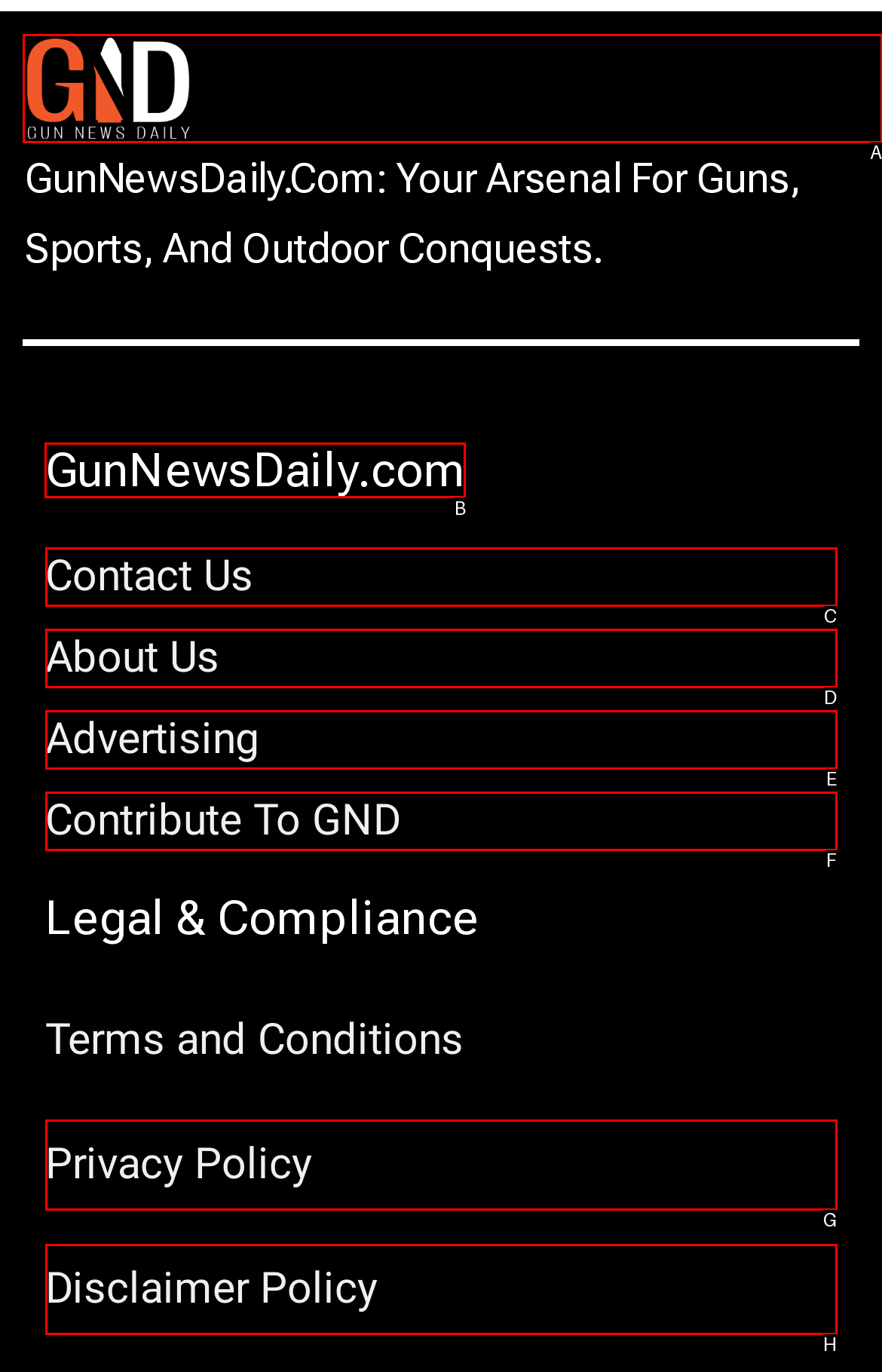Select the UI element that should be clicked to execute the following task: Visit GunNewsDaily.com
Provide the letter of the correct choice from the given options.

B